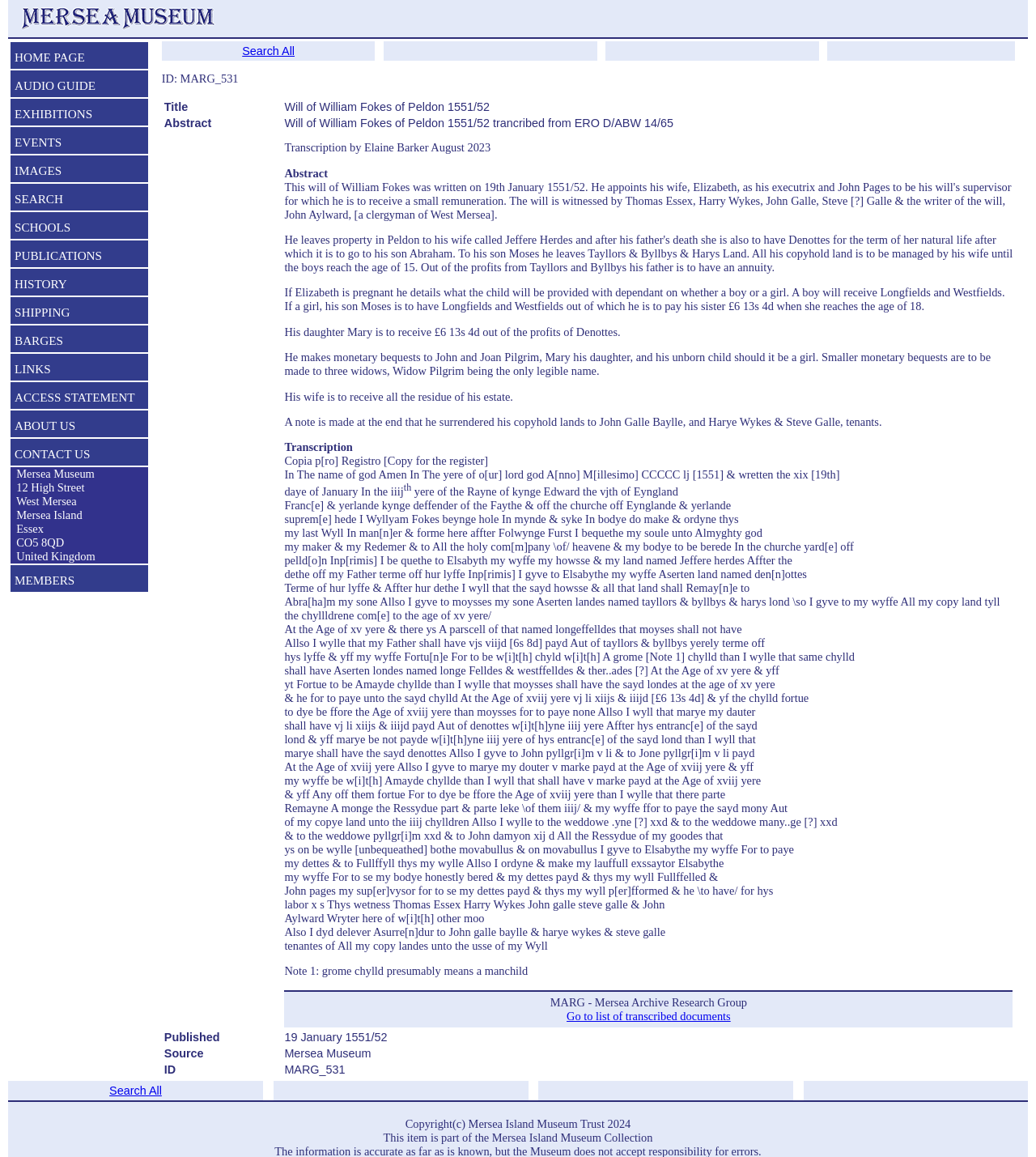Can you look at the image and give a comprehensive answer to the question:
What is the title of the will?

The title of the will is mentioned at the top of the webpage, which is 'Will of William Fokes of Peldon 1551/52'.